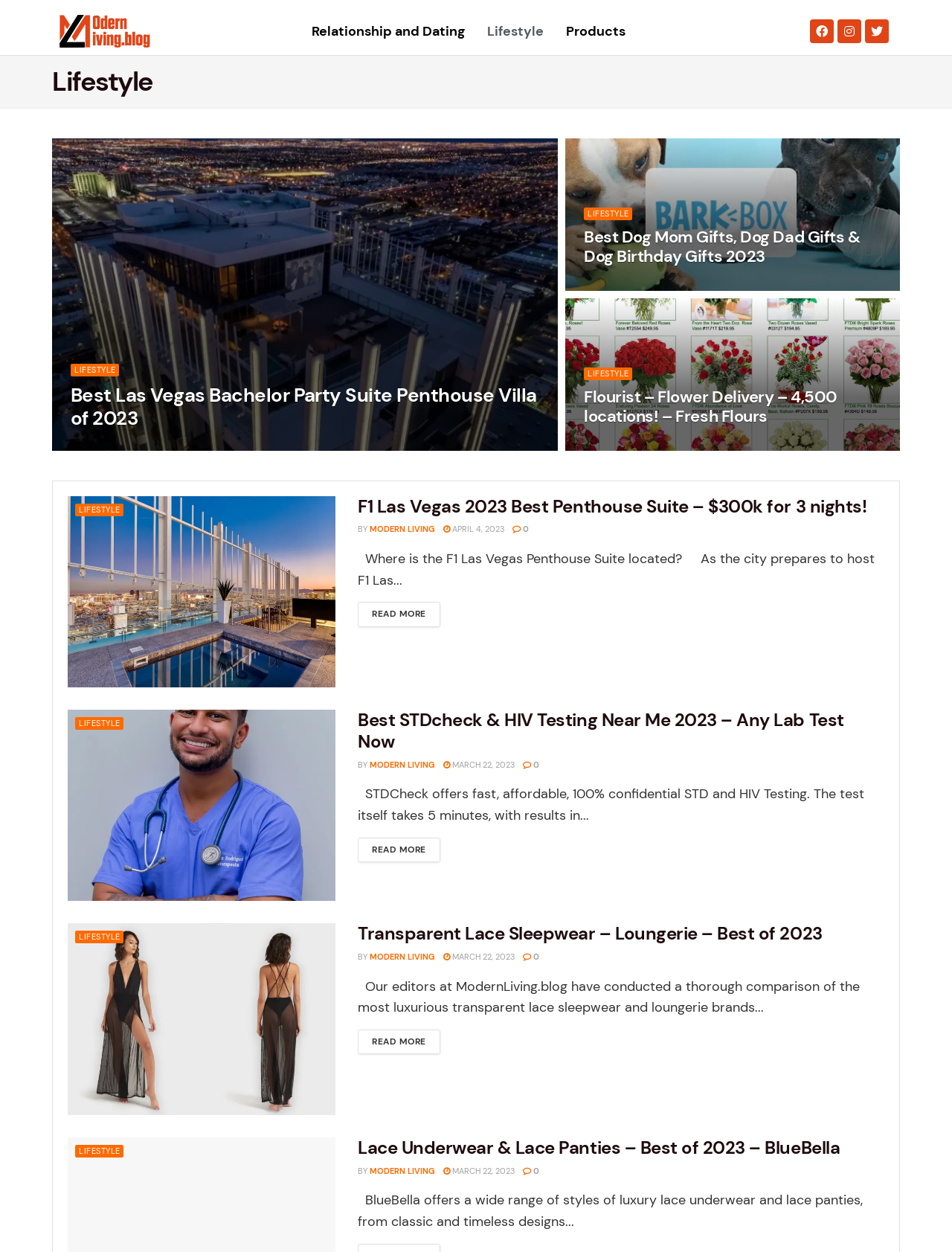Using the image as a reference, answer the following question in as much detail as possible:
What is the author of the fourth article?

I determined the author of the fourth article by looking at the link 'MODERN LIVING' inside the fourth article element, which suggests that the author of the article is MODERN LIVING.